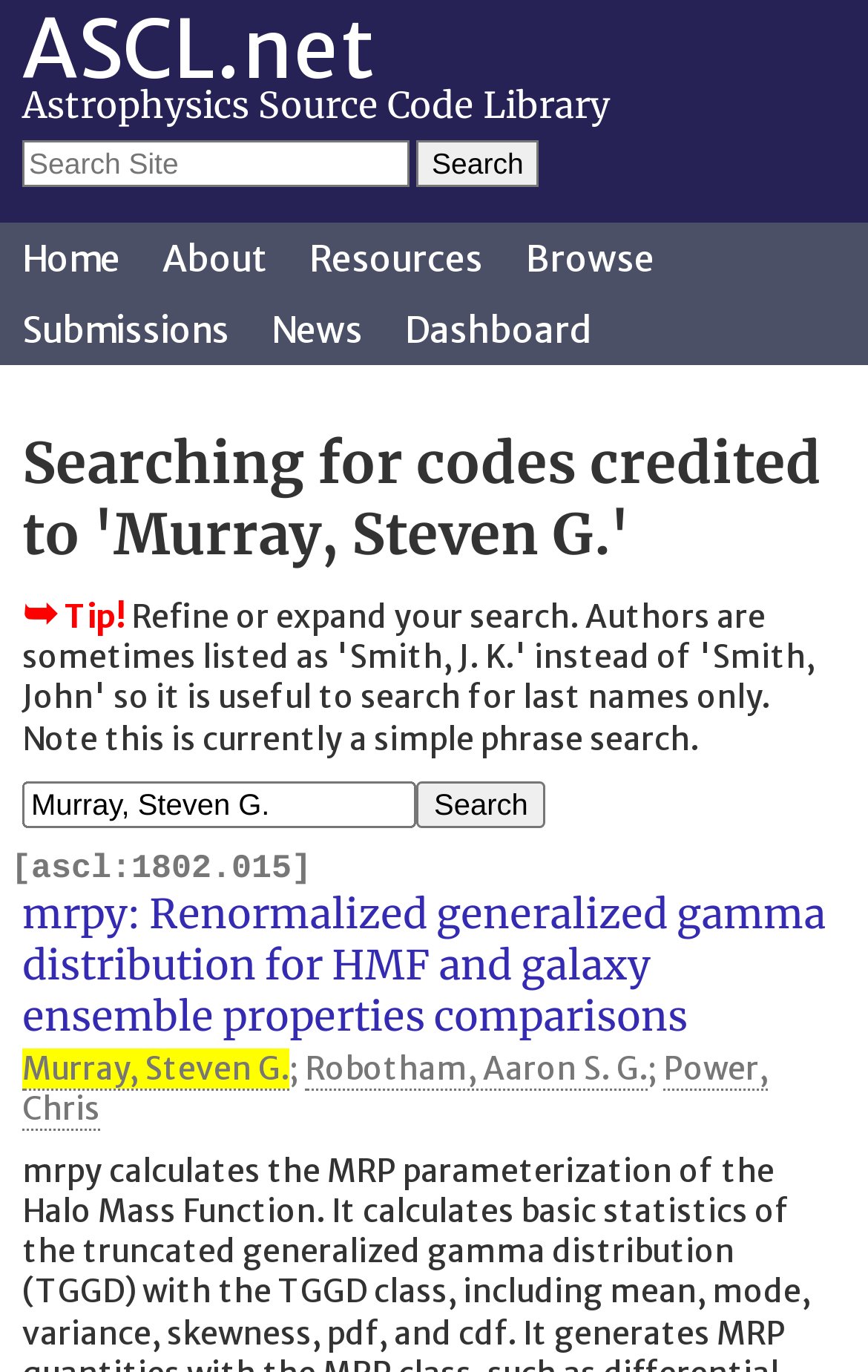Provide a brief response to the question below using a single word or phrase: 
Who is the co-author of Murray, Steven G.?

Robotham, Aaron S. G.